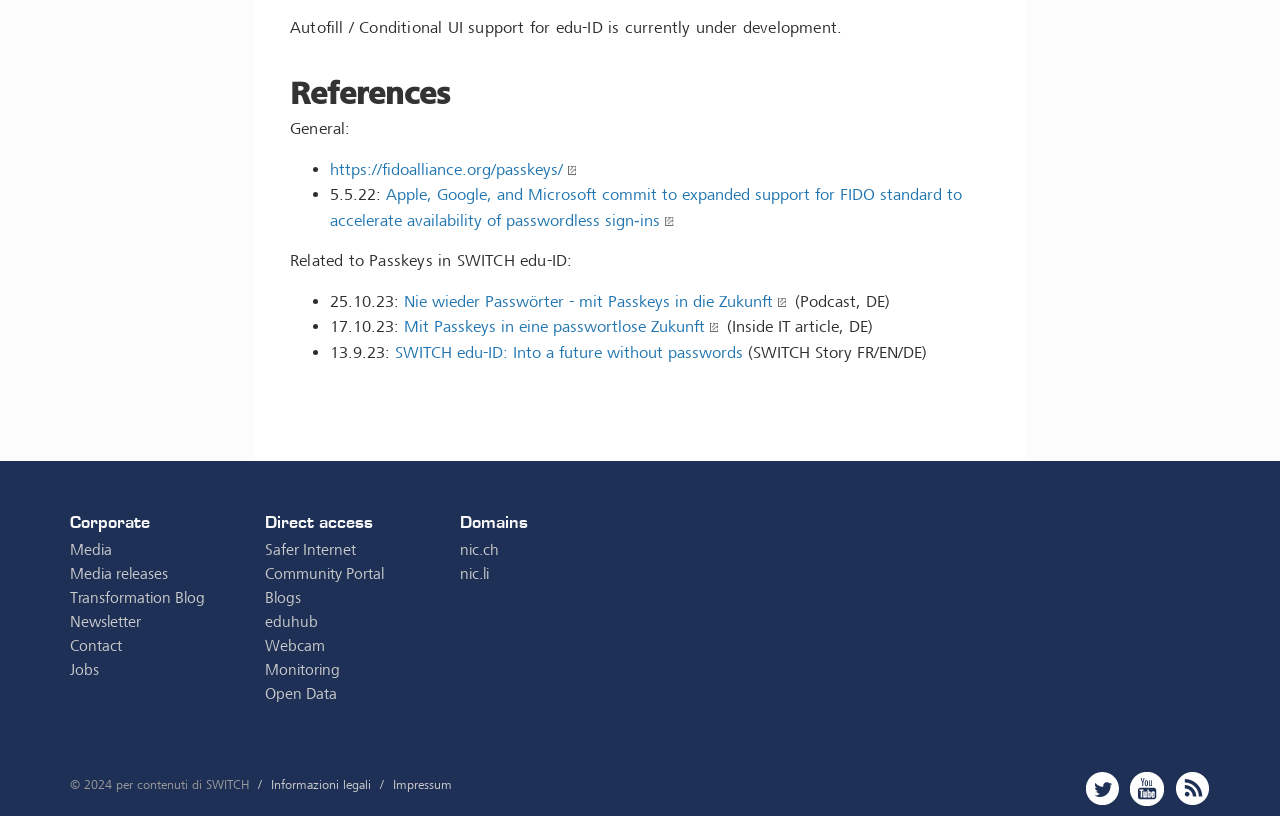What is the language of the podcast mentioned in the link 'Nie wieder Passwörter - mit Passkeys in die Zukunft'?
Please elaborate on the answer to the question with detailed information.

The answer can be found in the StaticText element with the text '(Podcast, DE)' which is located next to the link.